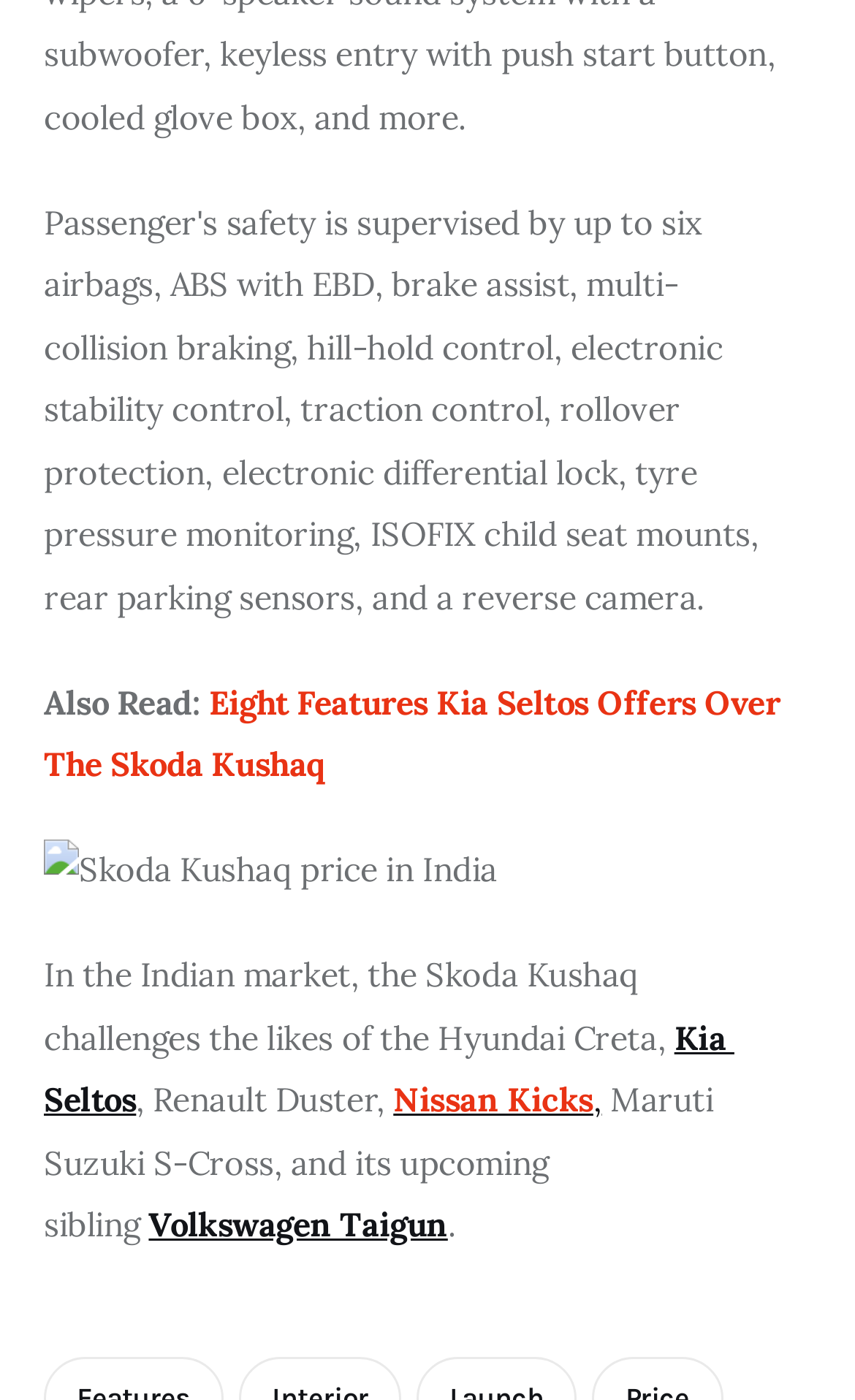Determine the bounding box coordinates for the region that must be clicked to execute the following instruction: "Read about Eight Features Kia Seltos Offers Over The Skoda Kushaq".

[0.051, 0.487, 0.922, 0.561]